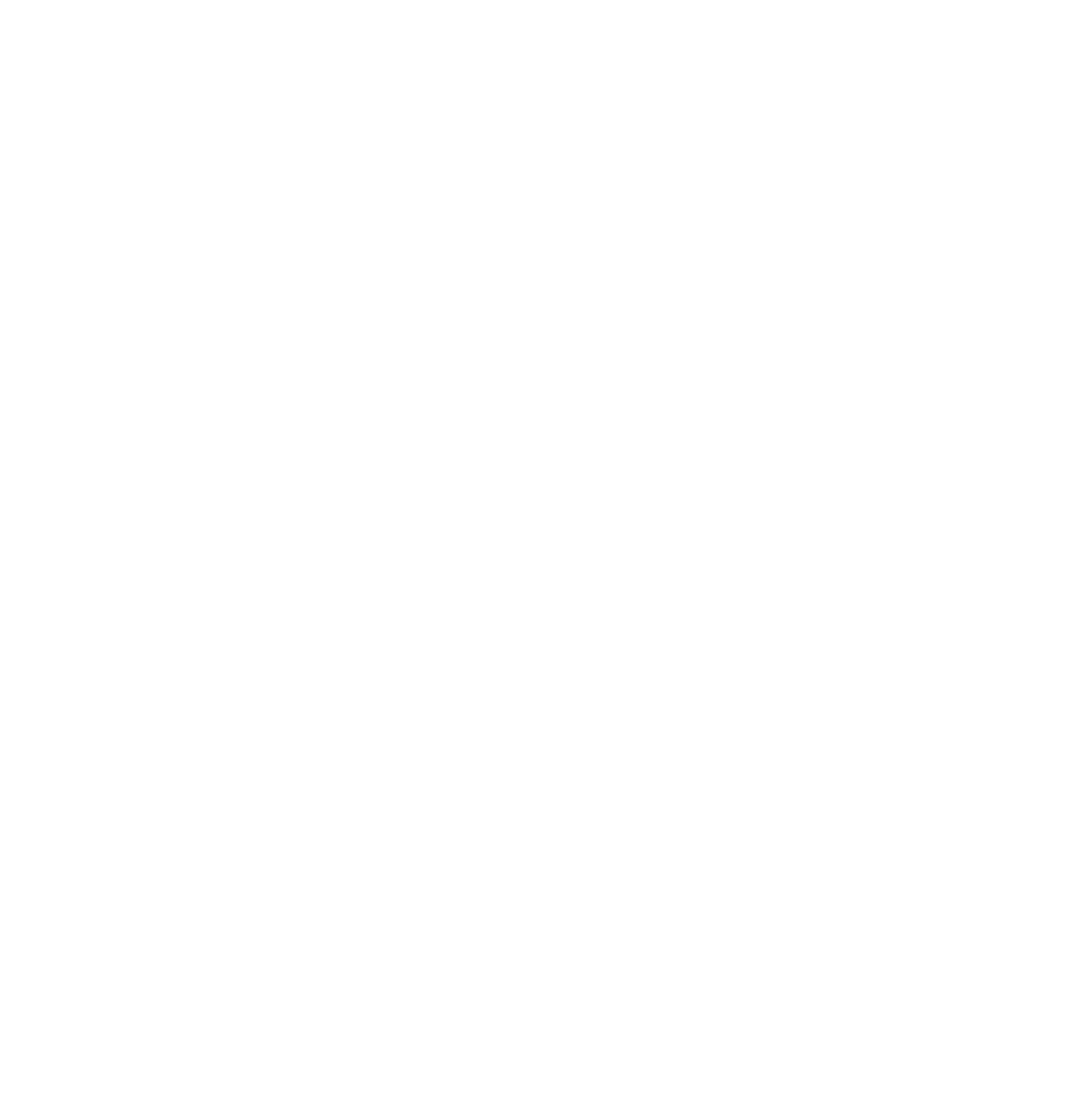Locate and provide the bounding box coordinates for the HTML element that matches this description: "admin@evolveyorkton.ca".

[0.043, 0.822, 0.203, 0.84]